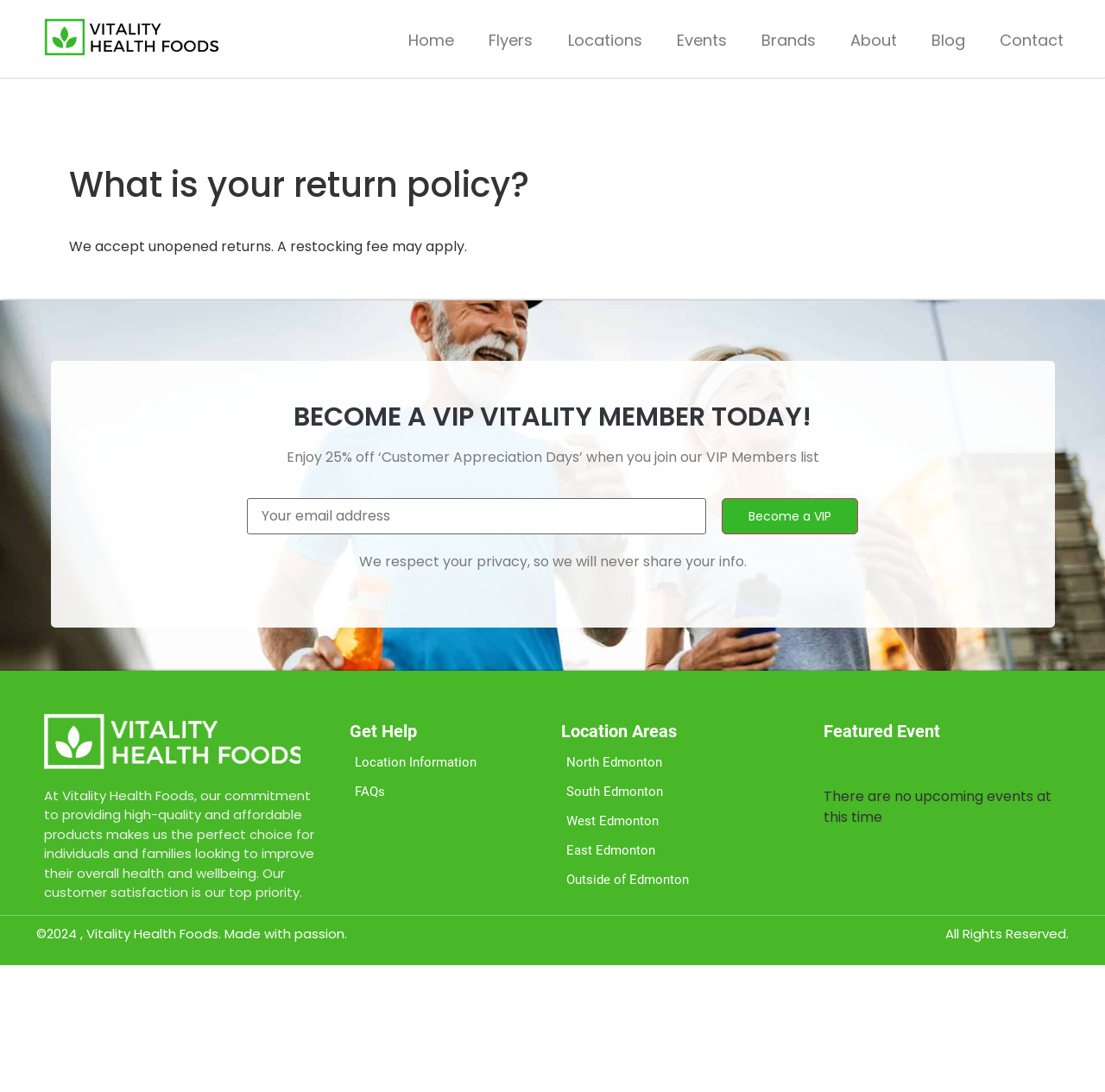Please identify the bounding box coordinates of the region to click in order to complete the task: "Click the 'Become a VIP' button". The coordinates must be four float numbers between 0 and 1, specified as [left, top, right, bottom].

[0.653, 0.456, 0.776, 0.489]